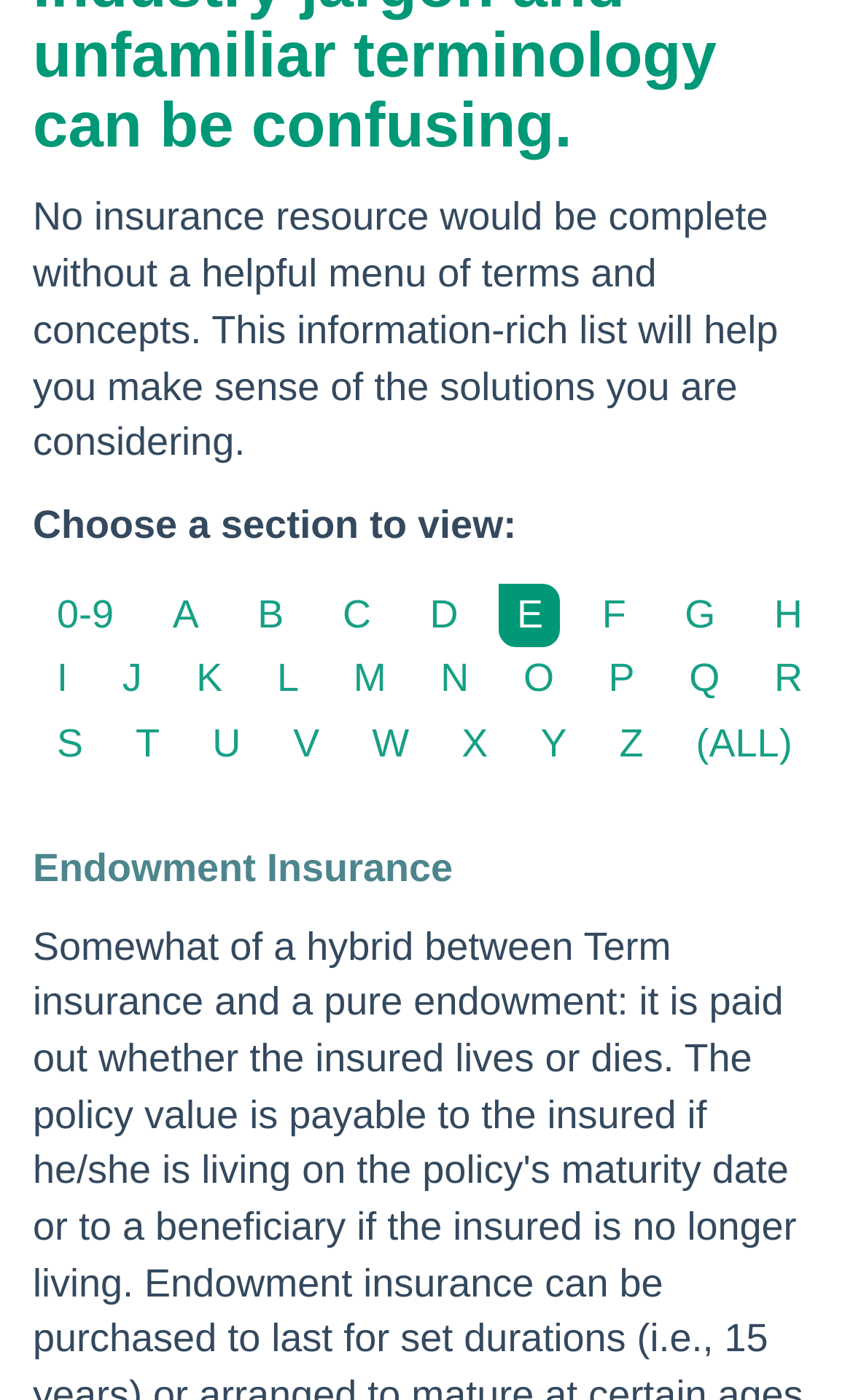Please provide the bounding box coordinates for the UI element as described: "C". The coordinates must be four floats between 0 and 1, represented as [left, top, right, bottom].

[0.381, 0.416, 0.455, 0.463]